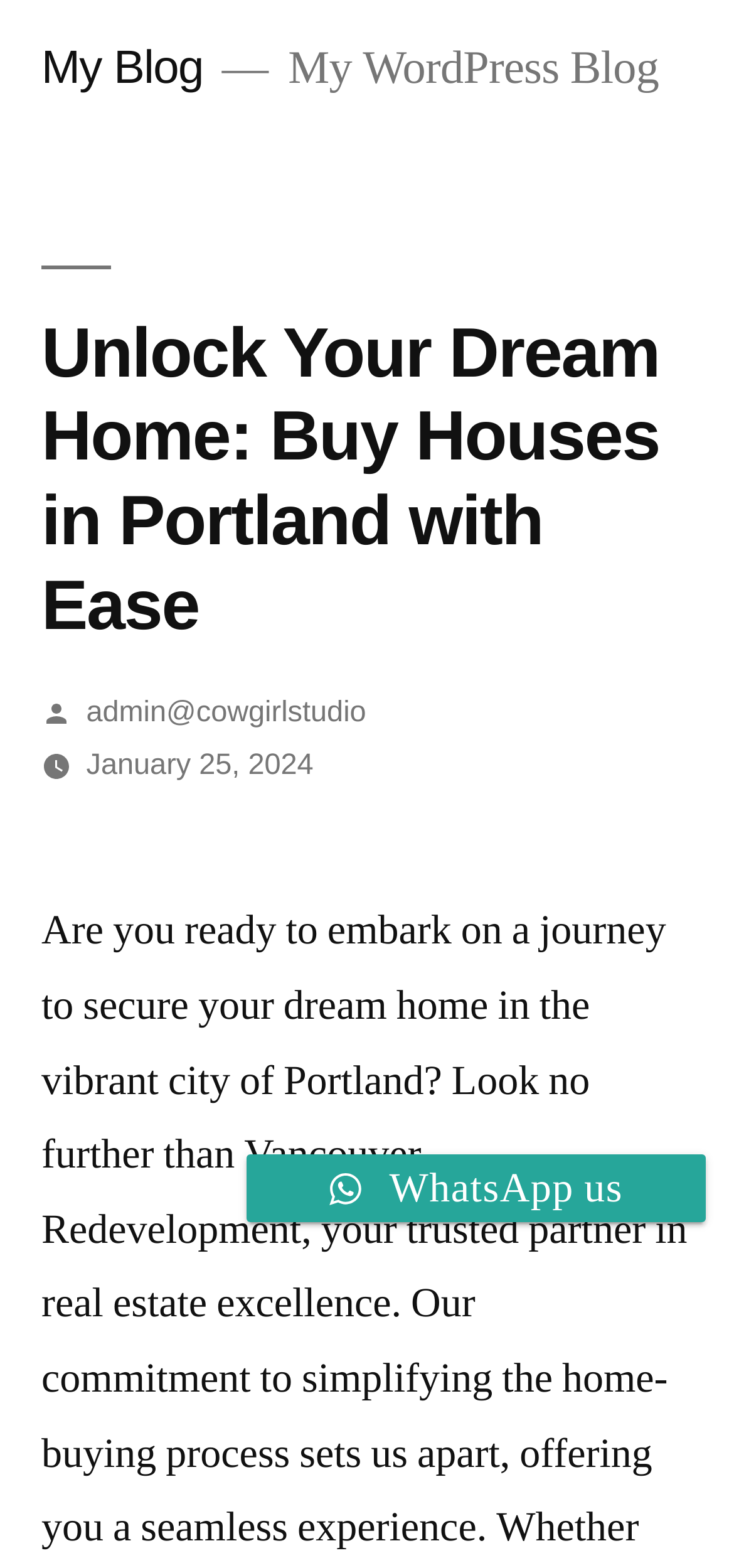Convey a detailed summary of the webpage, mentioning all key elements.

This webpage appears to be a blog post about buying houses in Portland, with a focus on Vancouver Redevelopment as a trusted partner. At the top left of the page, there is a link to "My Blog" and a static text element displaying the title "My WordPress Blog". Below this, a large header section spans the width of the page, containing the title "Unlock Your Dream Home: Buy Houses in Portland with Ease" in a prominent heading element. 

To the right of the title, there is a section with the author's name, "admin@cowgirlstudio", and the date "January 25, 2024", which is also marked as a time element. 

In the lower half of the page, there is an image, although its content is not specified. Below the image, a static text element displays the phrase "WhatsApp us". Overall, the page has a simple layout with a clear focus on the blog post's title and a call to action to contact the author or organization via WhatsApp.